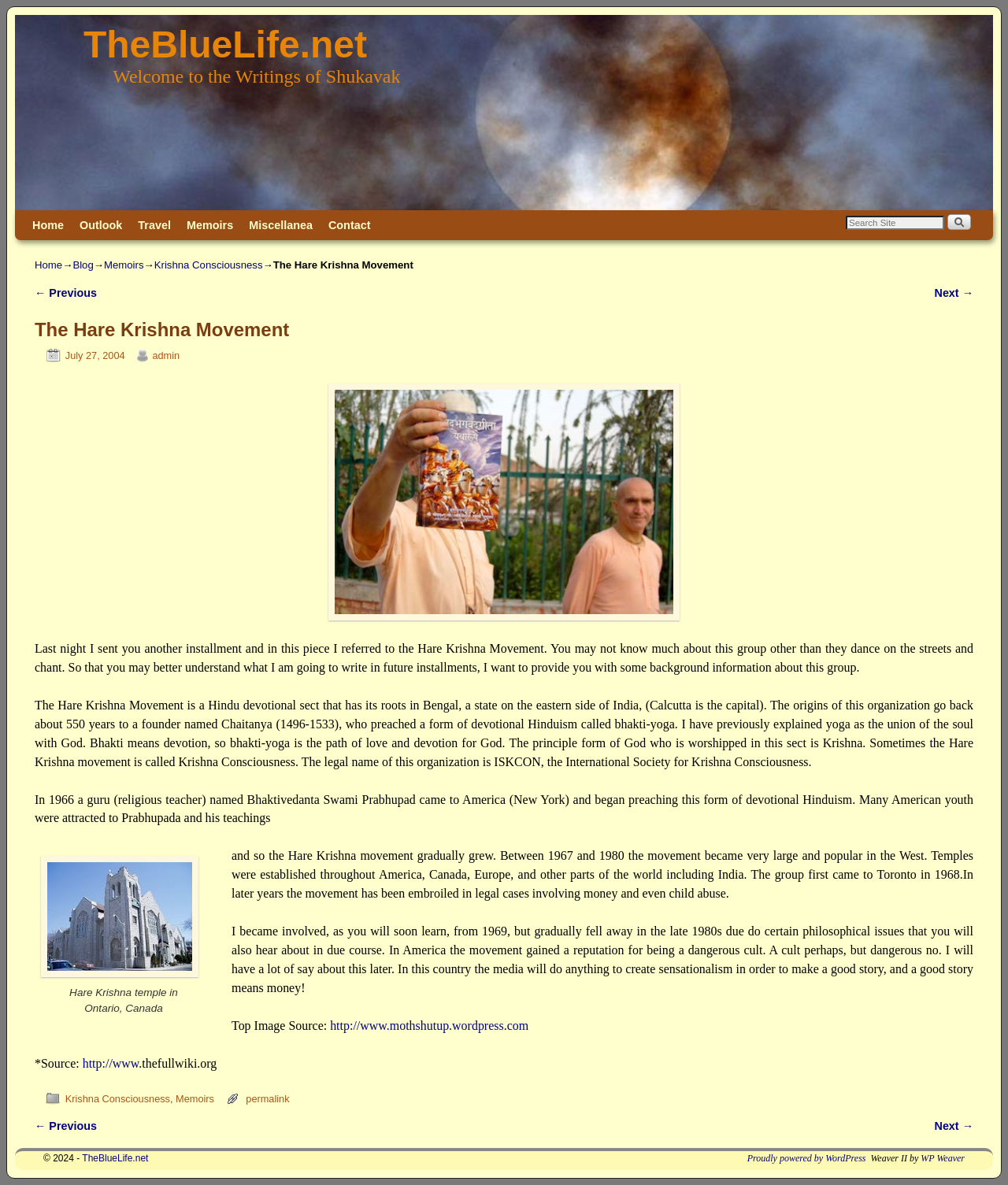Locate the bounding box coordinates of the UI element described by: "name="s" placeholder="Search Site"". The bounding box coordinates should consist of four float numbers between 0 and 1, i.e., [left, top, right, bottom].

[0.839, 0.182, 0.937, 0.194]